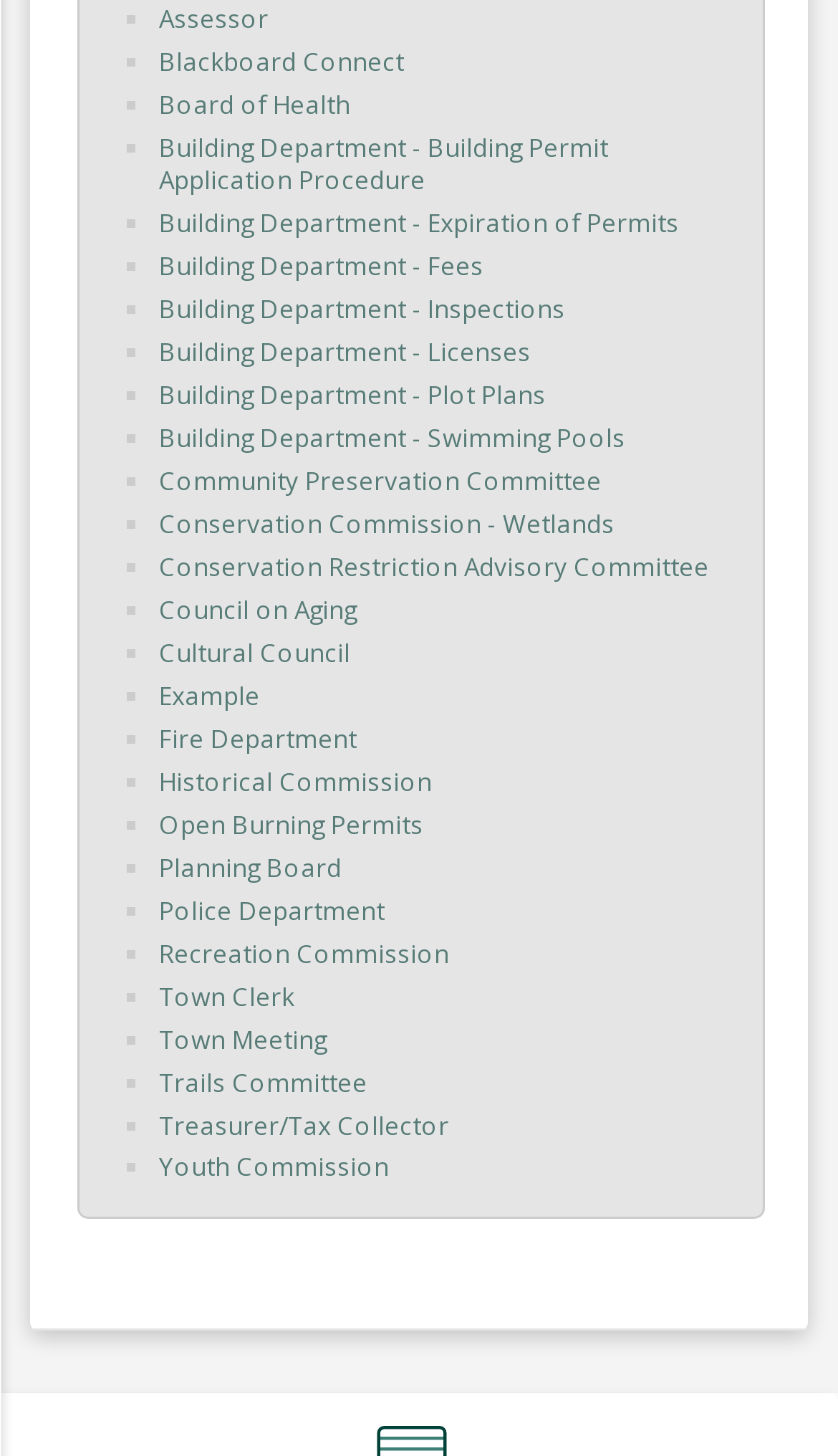Are there any departments related to health?
Give a single word or phrase answer based on the content of the image.

Yes